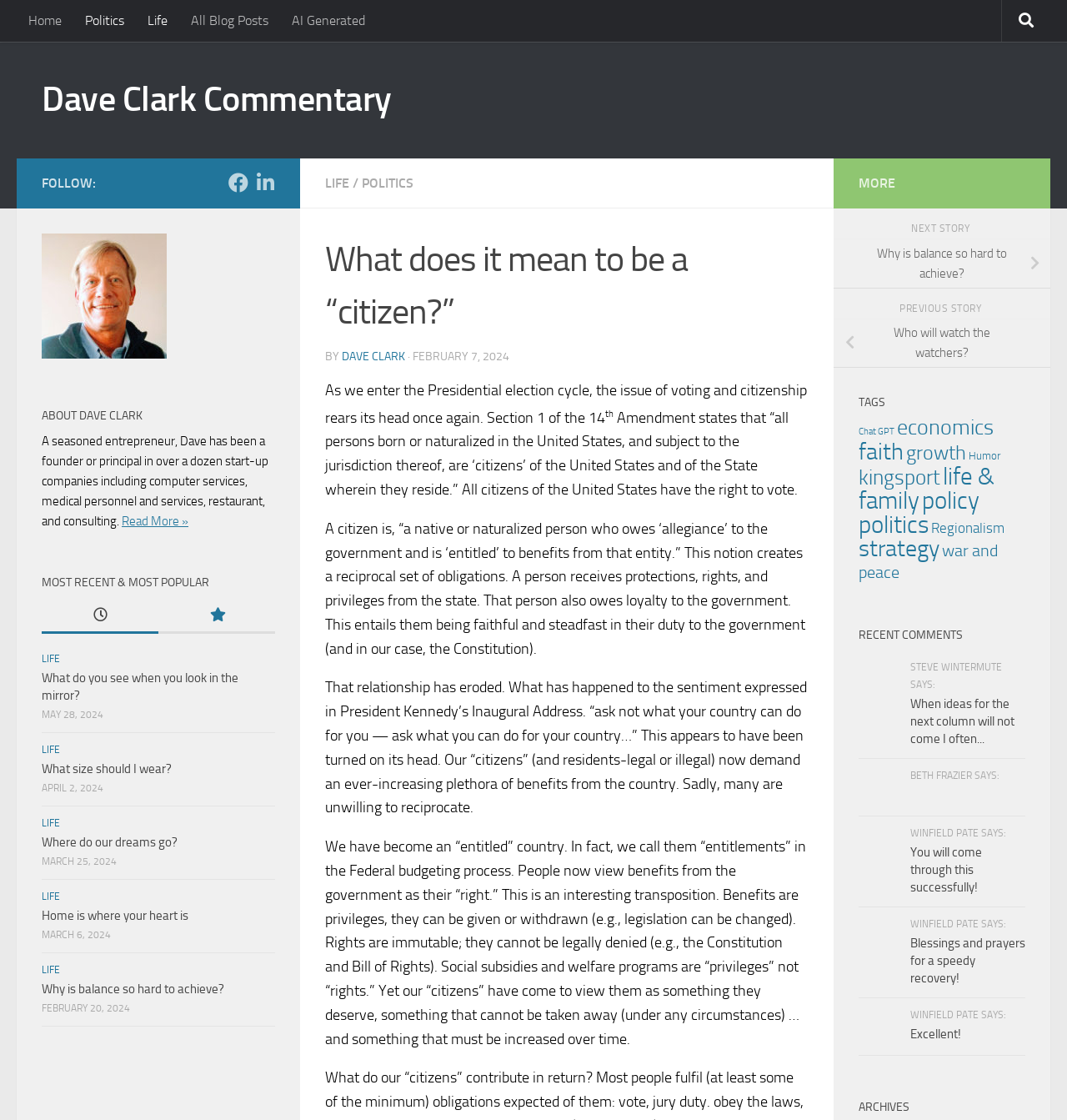Please extract the primary headline from the webpage.

What does it mean to be a “citizen?”